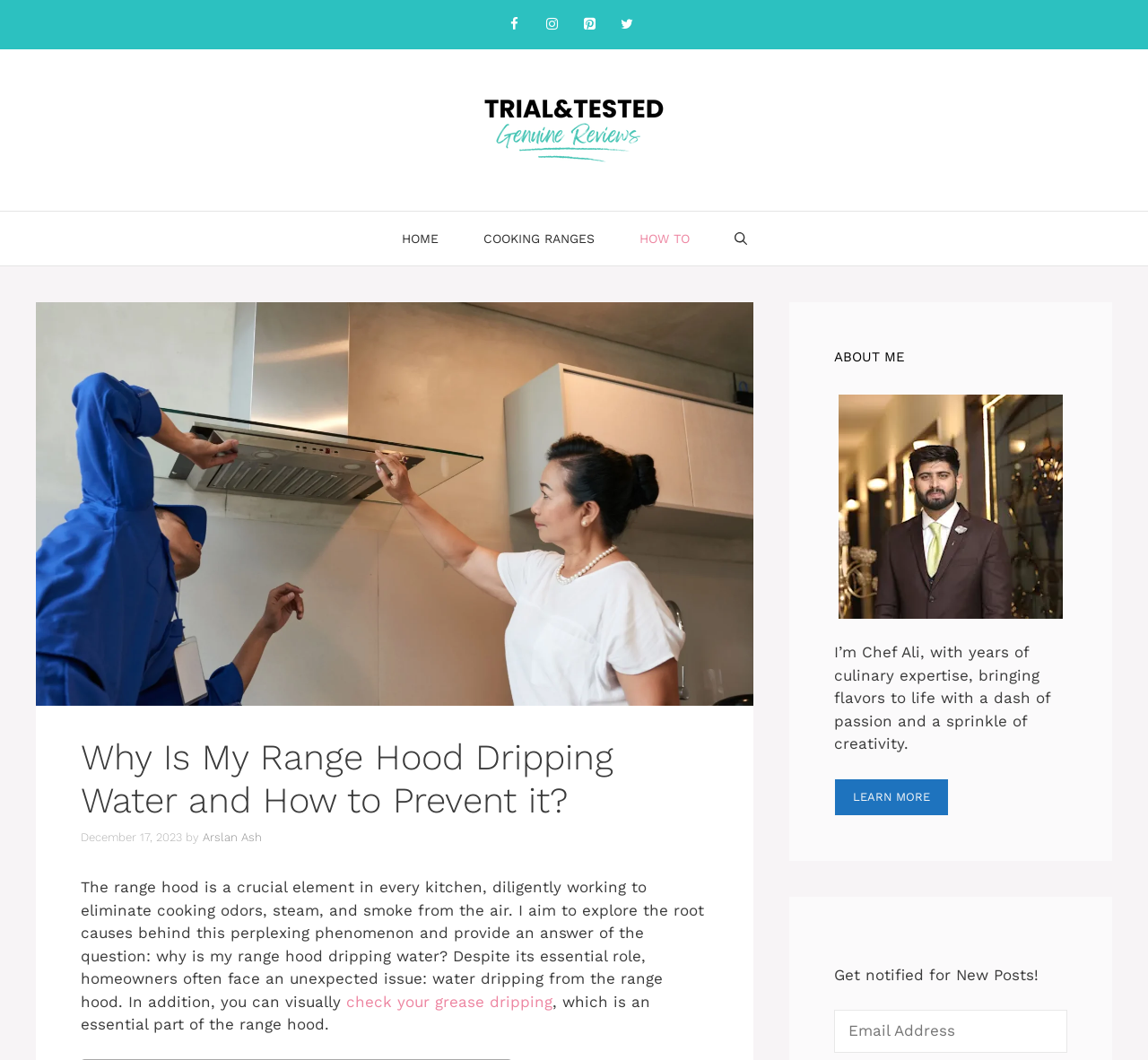What is the author's name?
Please utilize the information in the image to give a detailed response to the question.

The author's name can be found in the content section of the webpage, where it is mentioned as 'by Arslan Ash'.